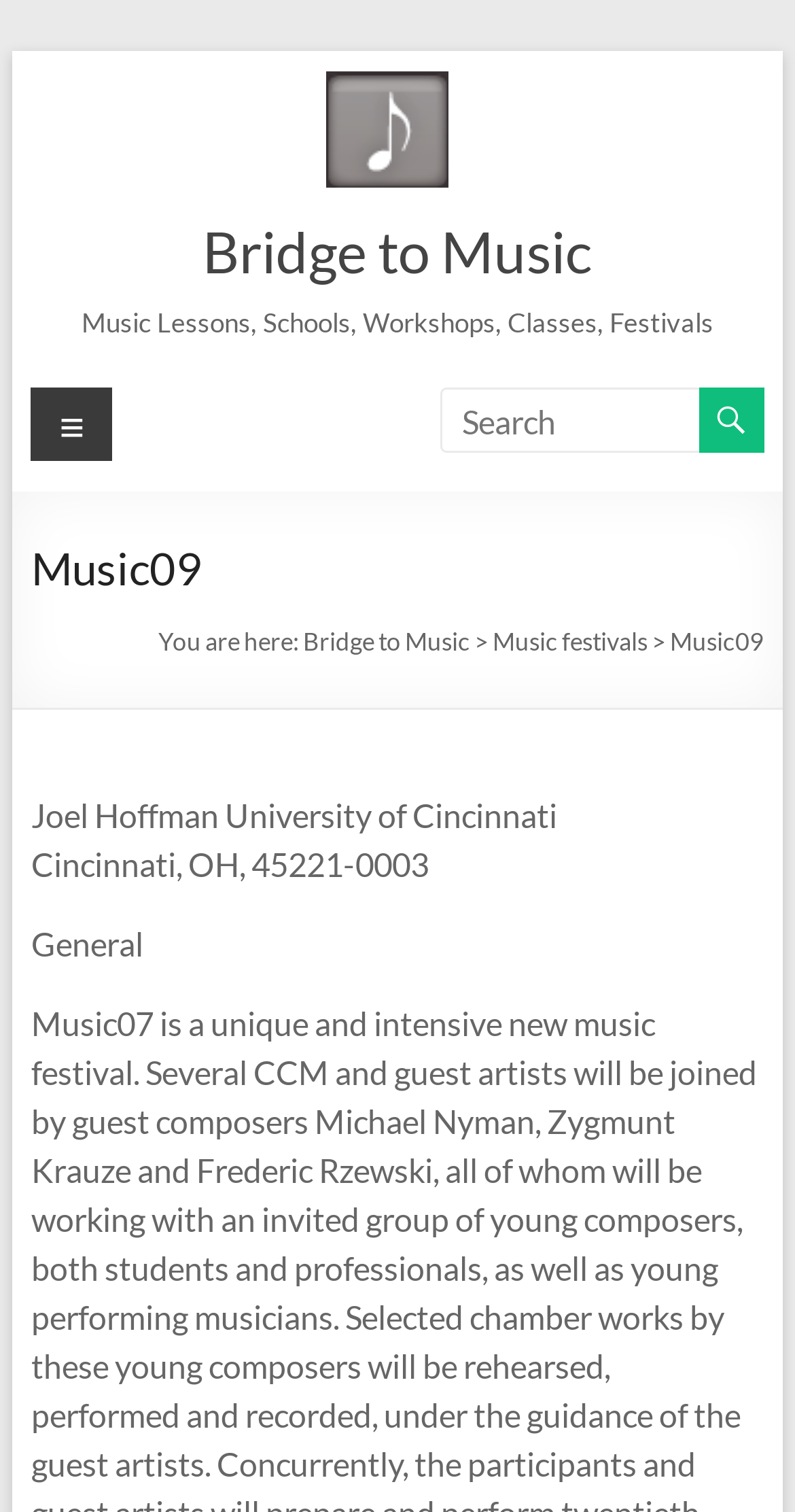Find the bounding box coordinates for the UI element whose description is: "Bridge to Music". The coordinates should be four float numbers between 0 and 1, in the format [left, top, right, bottom].

[0.255, 0.143, 0.745, 0.189]